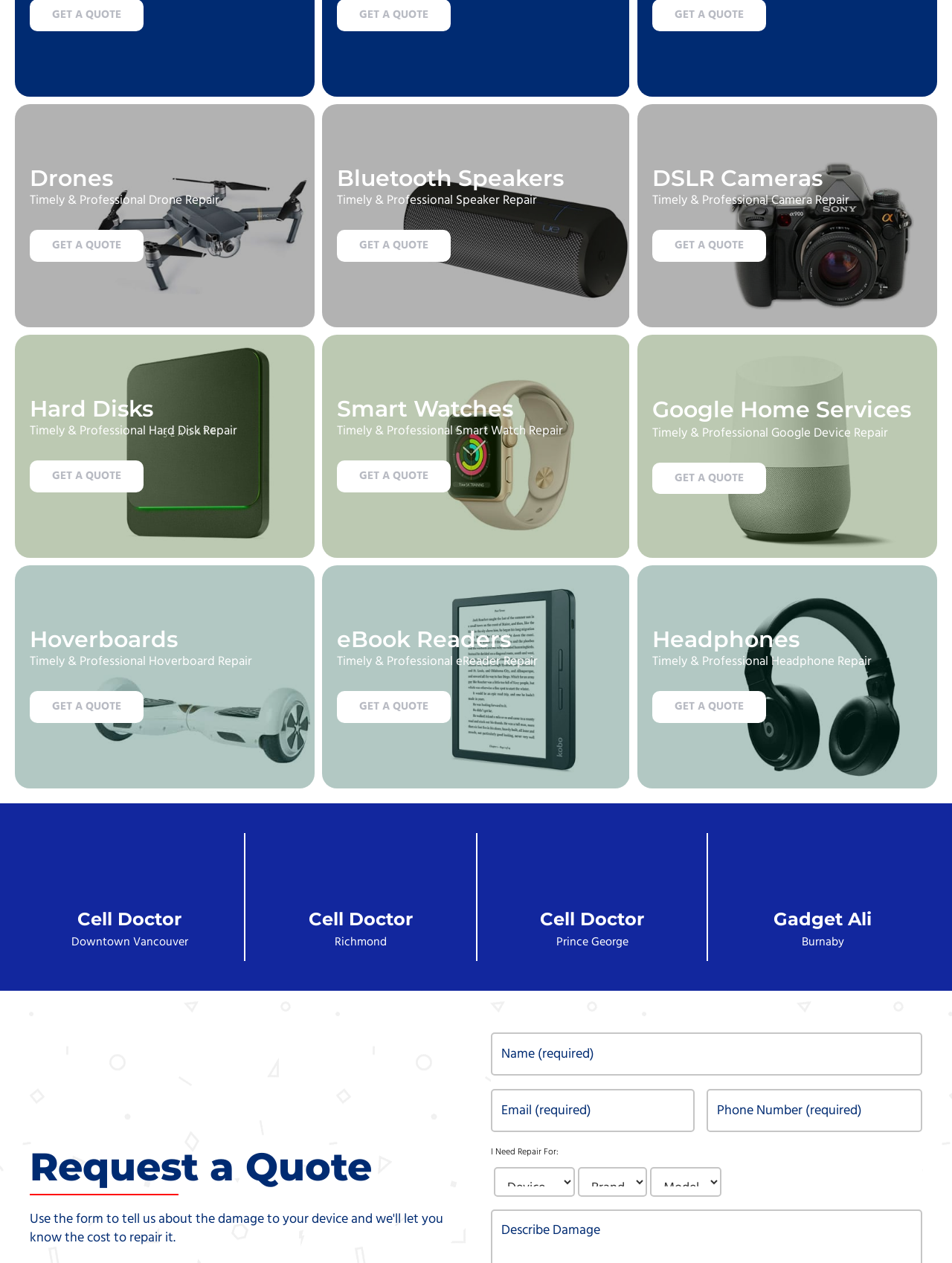Determine the bounding box coordinates in the format (top-left x, top-left y, bottom-right x, bottom-right y). Ensure all values are floating point numbers between 0 and 1. Identify the bounding box of the UI element described by: title="Cell Doctor Richmond Centre"

[0.281, 0.671, 0.477, 0.713]